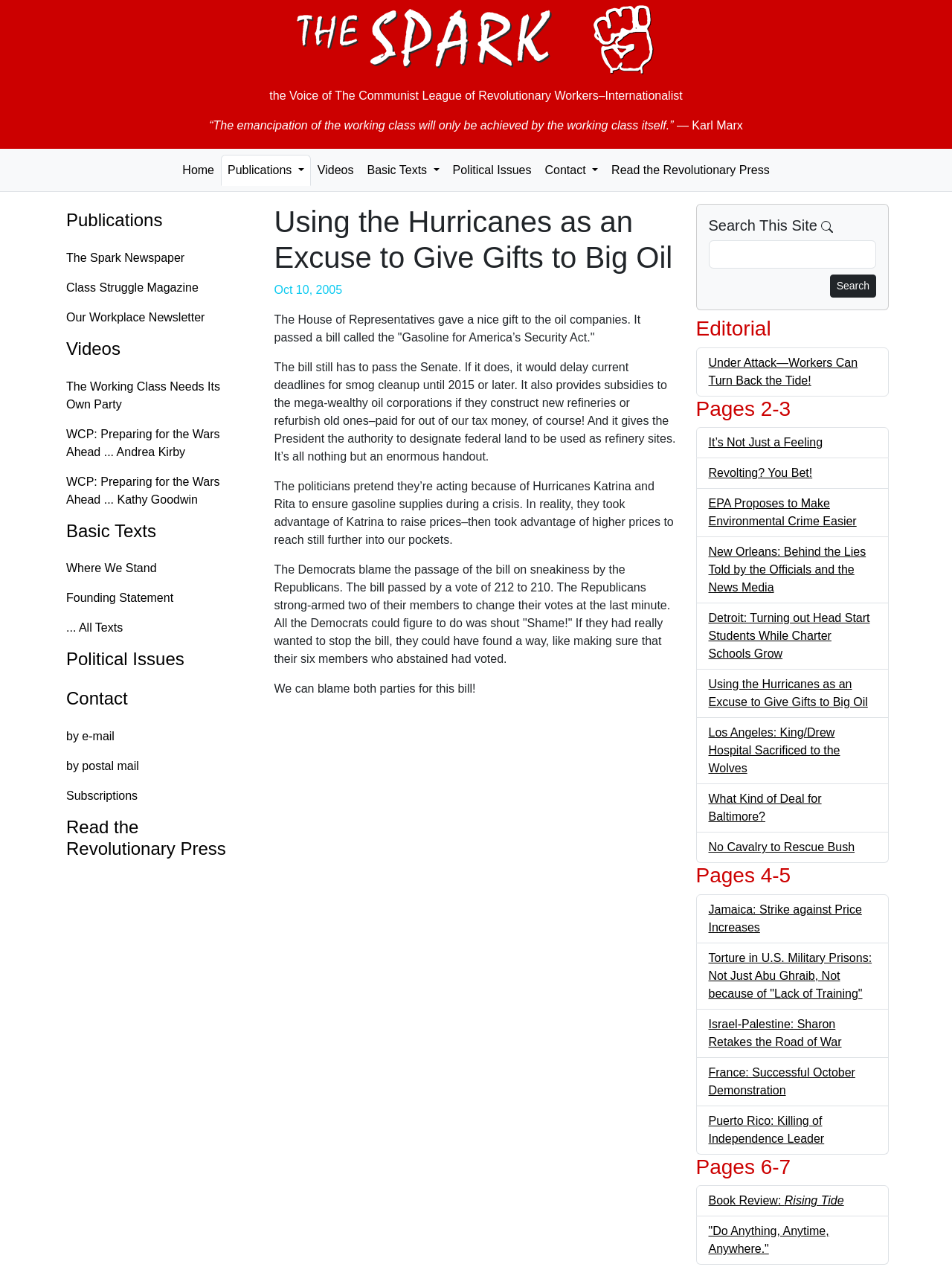Select the bounding box coordinates of the element I need to click to carry out the following instruction: "Click on the 'Home' link".

[0.185, 0.122, 0.232, 0.147]